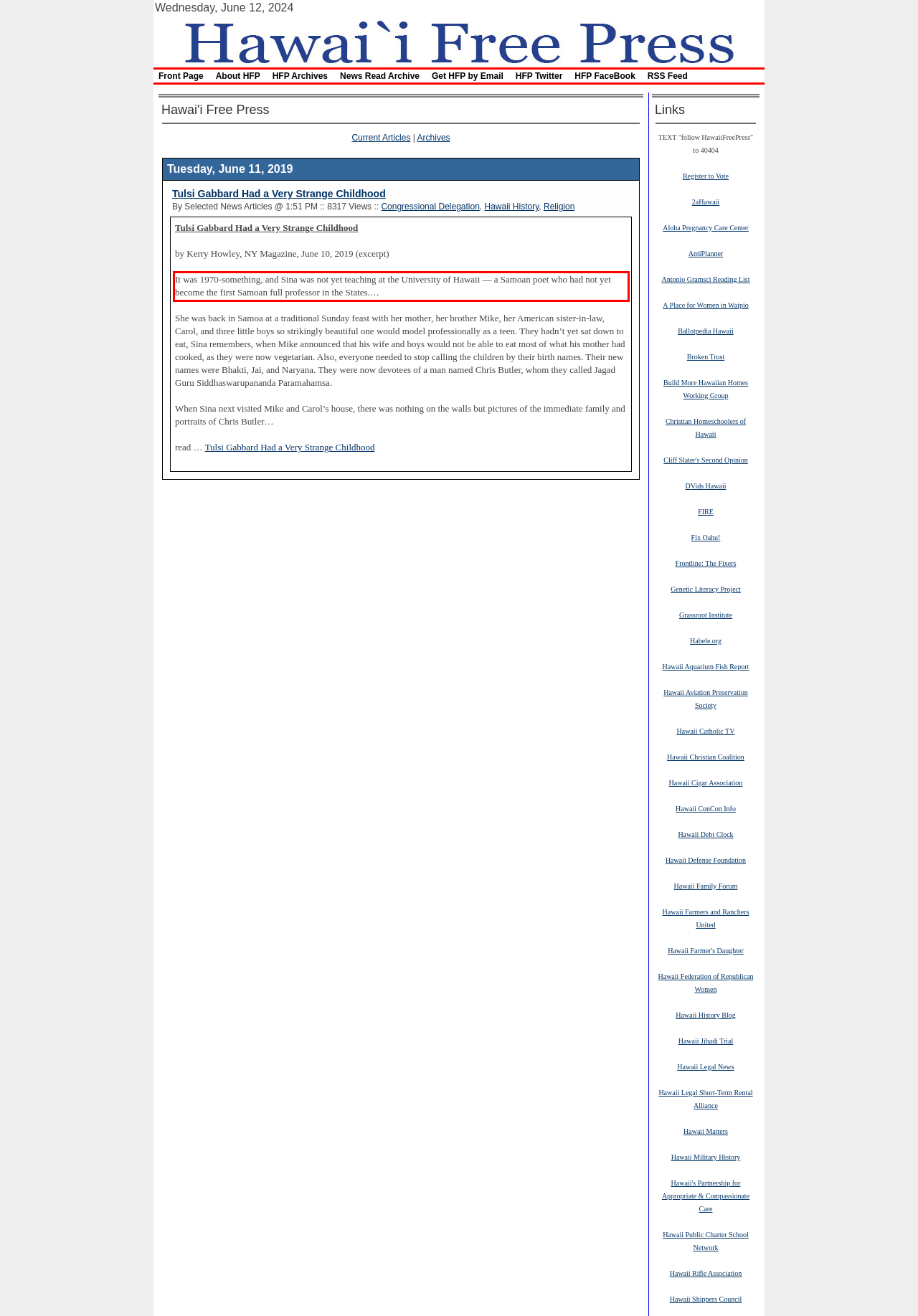Please extract the text content within the red bounding box on the webpage screenshot using OCR.

It was 1970-something, and Sina was not yet teaching at the University of Hawaii — a Samoan poet who had not yet become the first Samoan full professor in the States.…